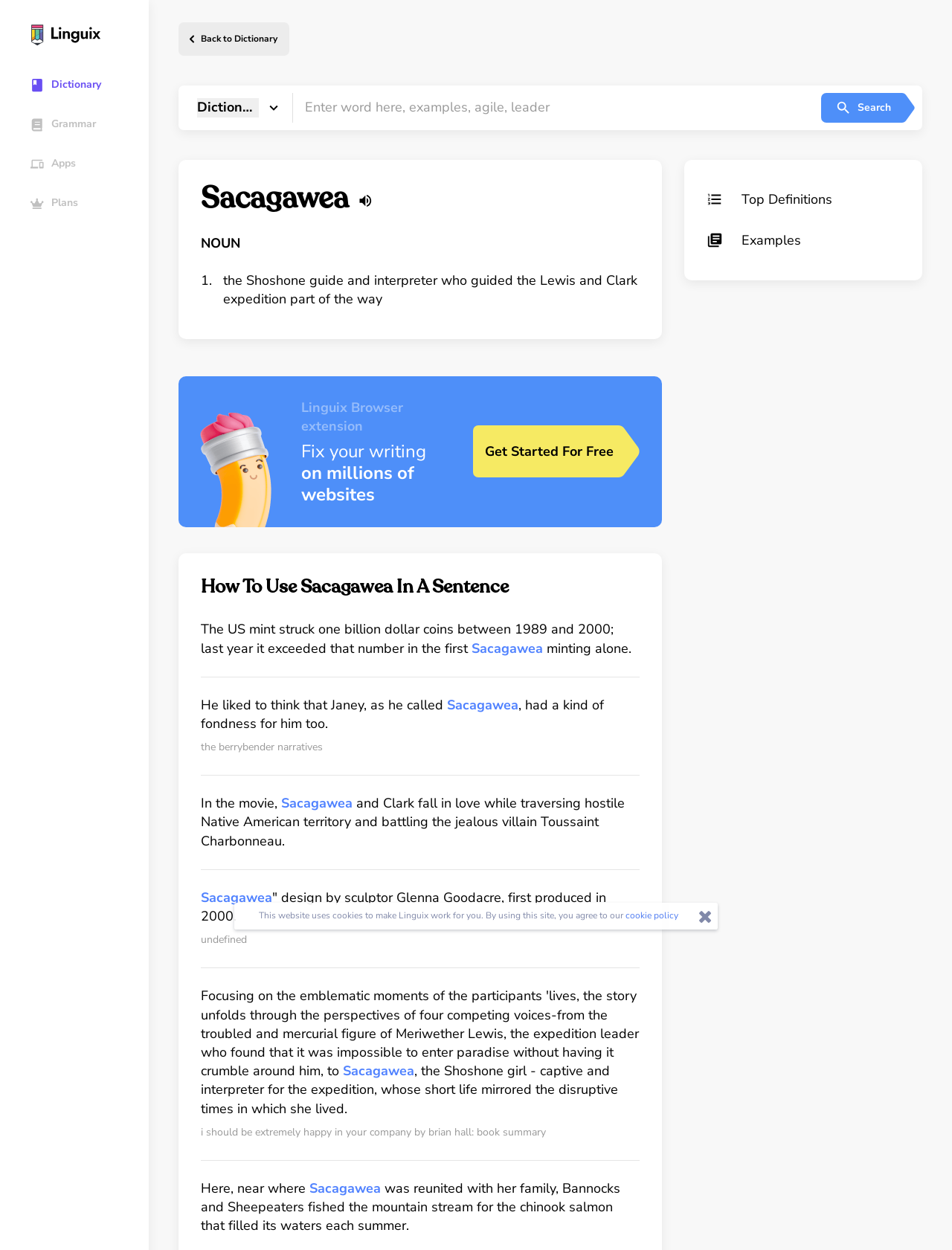Highlight the bounding box coordinates of the region I should click on to meet the following instruction: "See examples of Sacagawea in a sentence".

[0.742, 0.178, 0.945, 0.206]